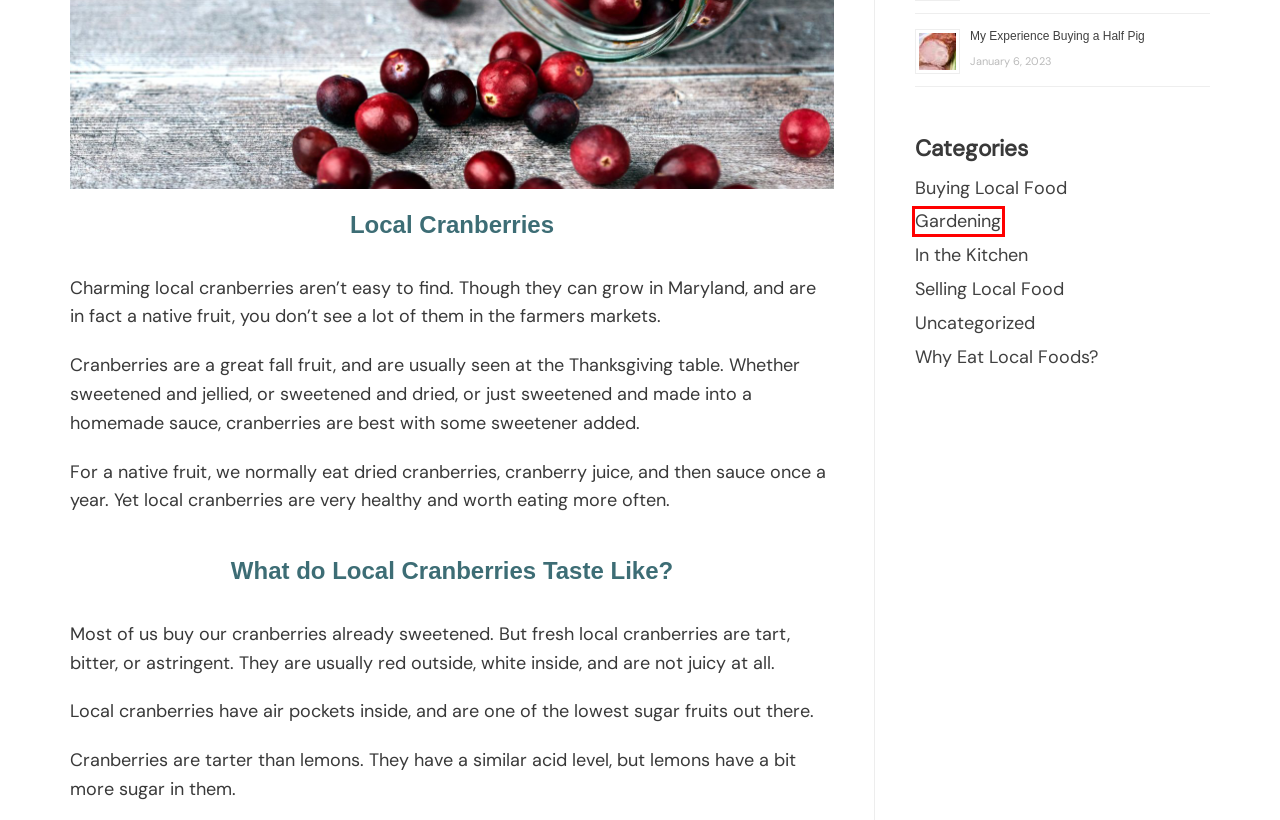Review the screenshot of a webpage that includes a red bounding box. Choose the webpage description that best matches the new webpage displayed after clicking the element within the bounding box. Here are the candidates:
A. Gardening - Baltimore Foodshed
B. Buying Local Food - Baltimore Foodshed
C. Why Eat Local Foods? - Baltimore Foodshed
D. In the Kitchen - Baltimore Foodshed
E. Selling Local Food - Baltimore Foodshed
F. My Experience Buying a Half Pig - Baltimore Foodshed
G. | National Center for Home Food Preservation
H. Uncategorized - Baltimore Foodshed

A